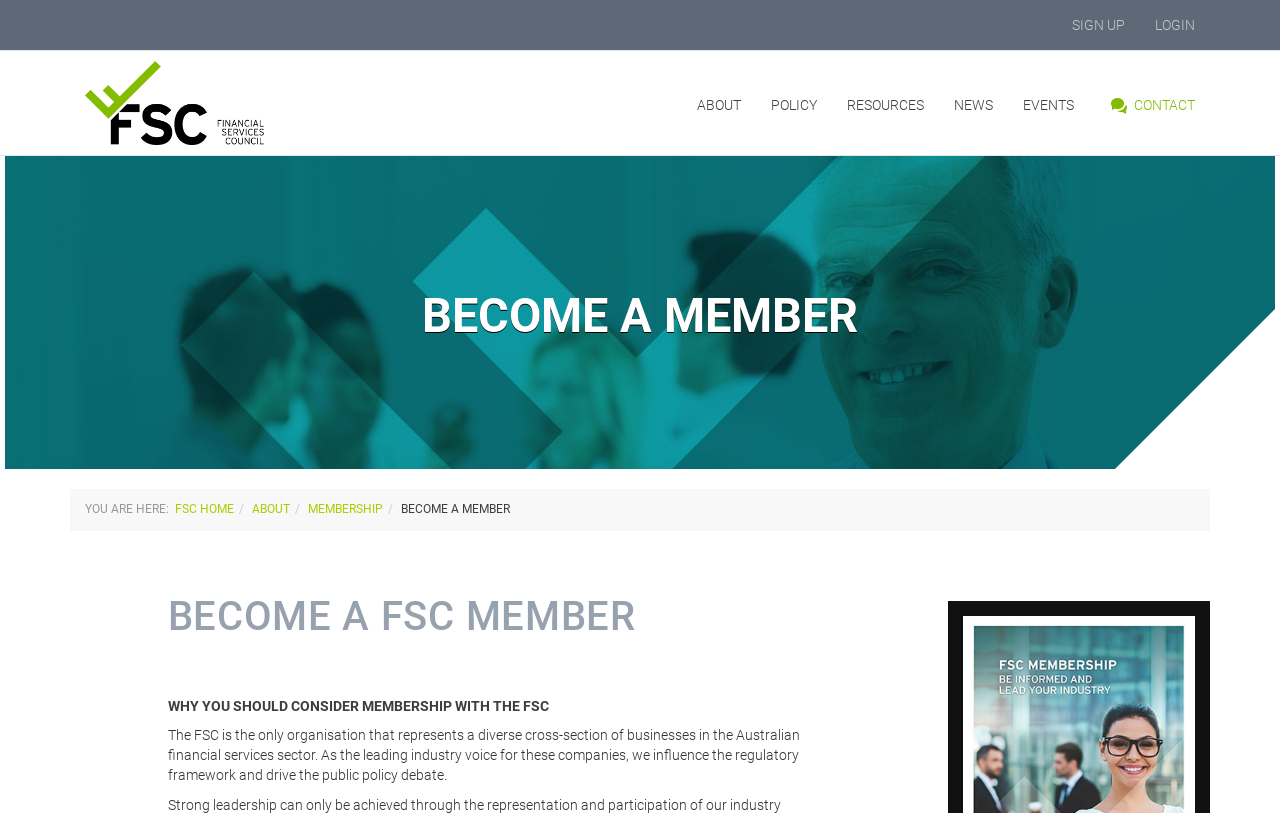What is the industry sector represented by the FSC?
Give a detailed response to the question by analyzing the screenshot.

The industry sector represented by the FSC can be found in the meta description, which mentions that the FSC is a peak body for the 'Australian financial services sector'. This is further confirmed by the text on the webpage, which mentions the FSC's role in influencing the regulatory framework and driving public policy debate in the financial services sector.